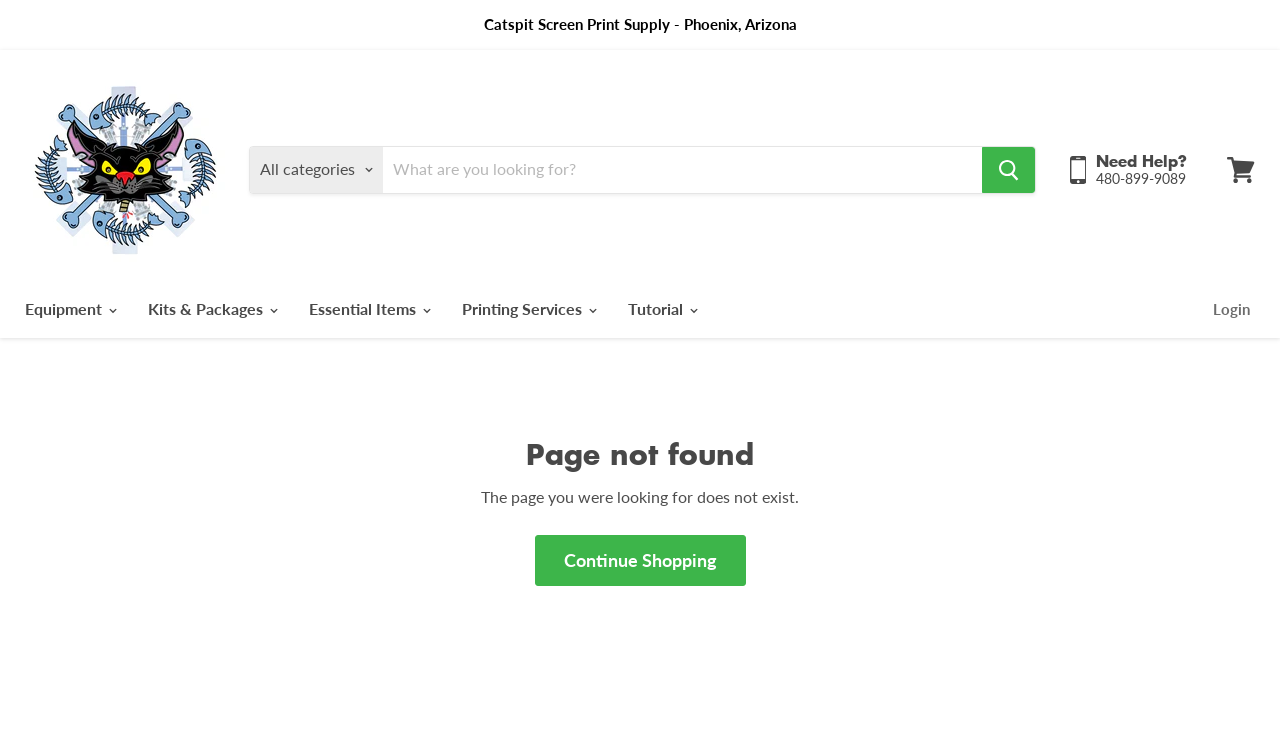What is the company name?
Based on the image content, provide your answer in one word or a short phrase.

Catspit Screen Print Supply